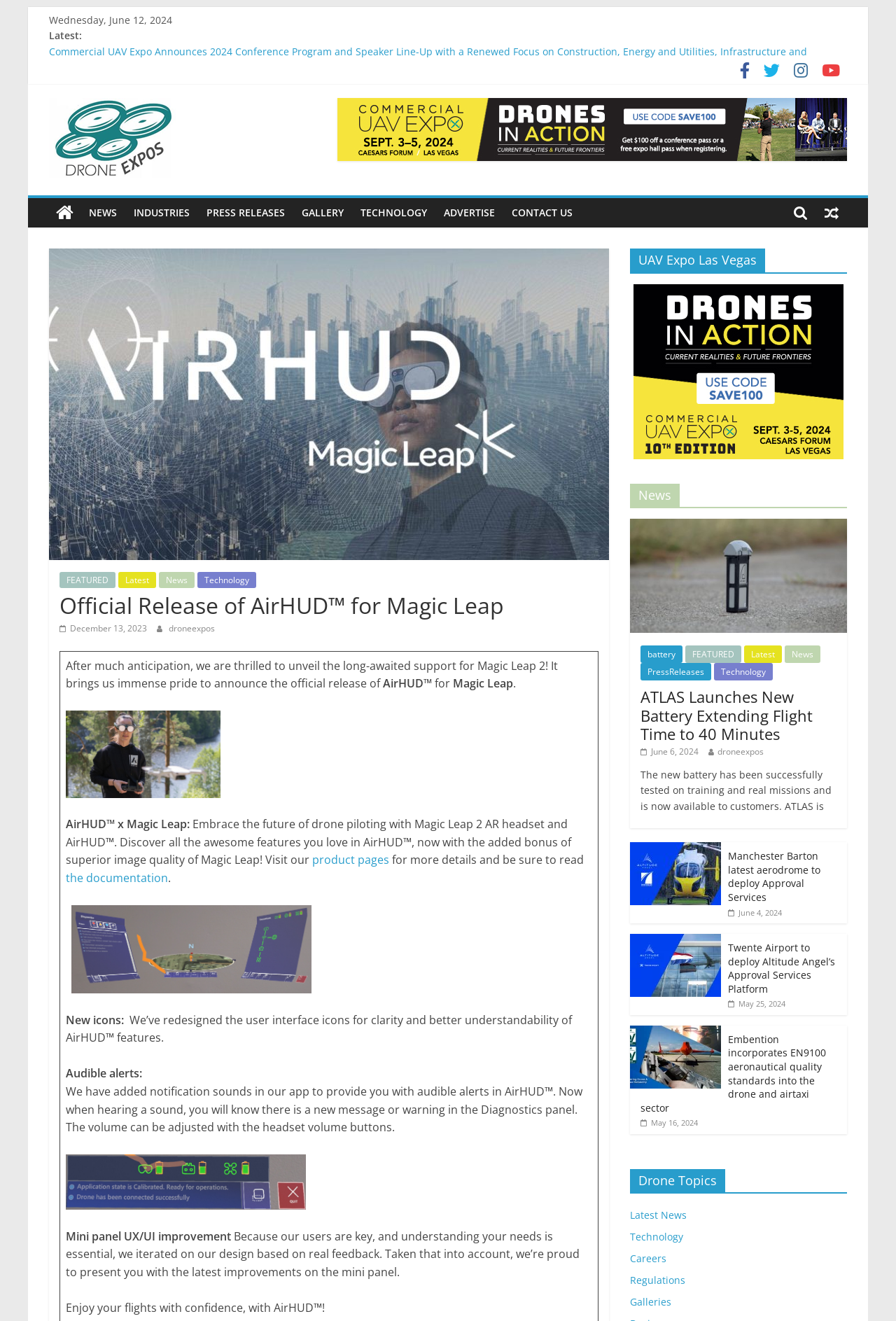Based on the element description: "Contact Us", identify the bounding box coordinates for this UI element. The coordinates must be four float numbers between 0 and 1, listed as [left, top, right, bottom].

[0.562, 0.15, 0.648, 0.172]